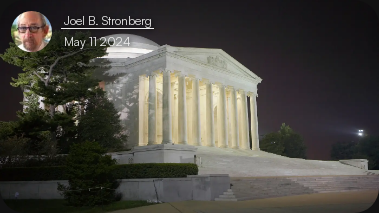Describe the image in great detail, covering all key points.

The image features a well-lit monumental structure, likely a memorial or iconic building, illuminated against a night sky. It showcases grand columns that evoke a sense of historic significance. In the foreground, a circular inset contains a profile photo of Joel B. Stronberg, who is identified as the author of the accompanying content. The date "May 11, 2024" is displayed prominently below the name, indicating the publication date of the related article. The juxtaposition of the author’s image and the impressive architectural backdrop suggests a connection to themes of history, governance, or public policy.